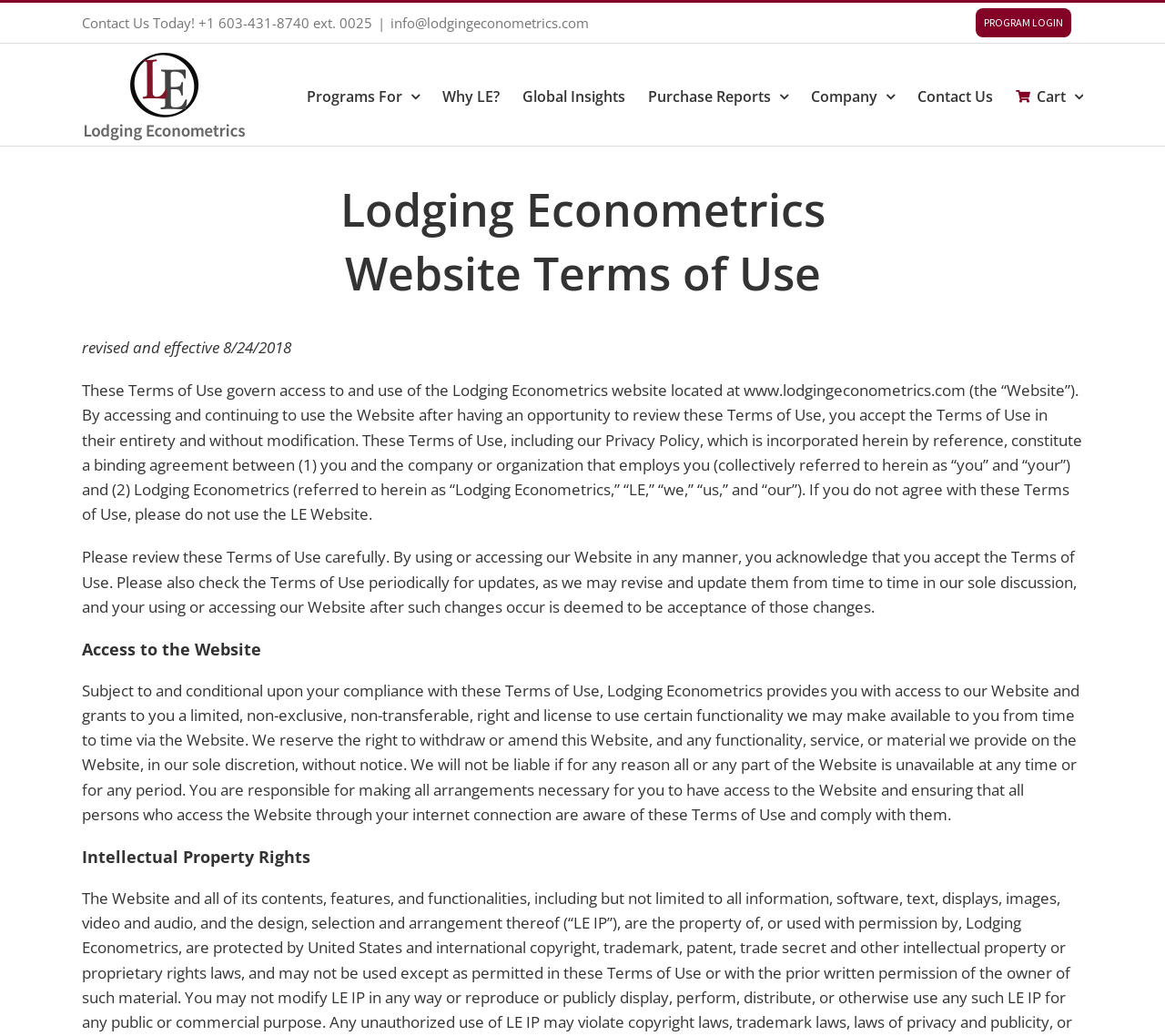Please give the bounding box coordinates of the area that should be clicked to fulfill the following instruction: "Contact us today". The coordinates should be in the format of four float numbers from 0 to 1, i.e., [left, top, right, bottom].

[0.07, 0.013, 0.17, 0.031]